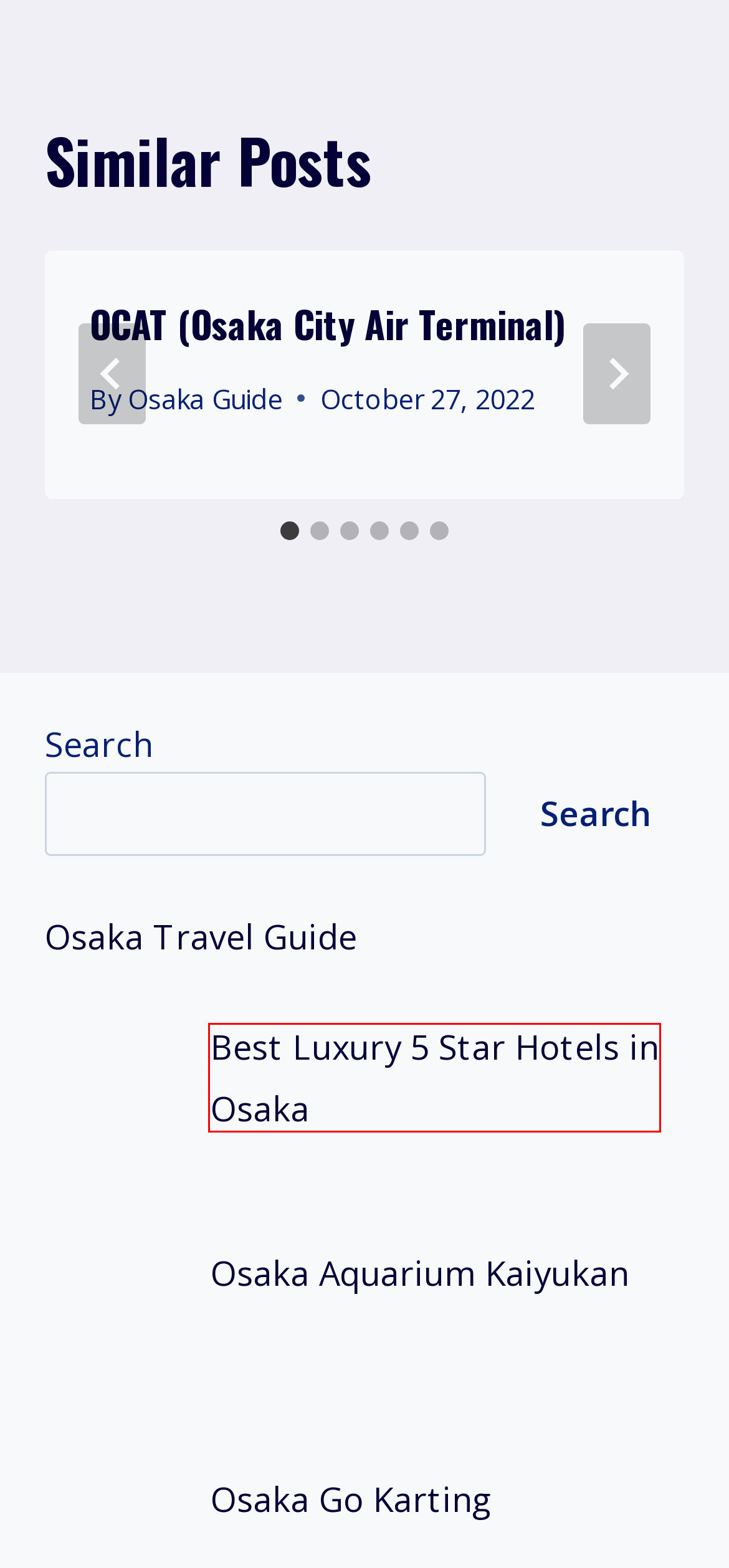Examine the screenshot of a webpage with a red bounding box around a specific UI element. Identify which webpage description best matches the new webpage that appears after clicking the element in the red bounding box. Here are the candidates:
A. Best Luxury 5 Star Hotels In Osaka | Osaka Guide
B. OCAT (Osaka City Air Terminal) | Osaka Guide
C. Spadio | Osaka Guide
D. Zeroku Hommachi | Osaka Guide
E. Namba CITY | Osaka Guide
F. Aizendo Shoman-in Temple | Osaka Guide
G. Osaka Travel | Osaka Guide
H. Osaka City Museum Of Fine Arts | Osaka Guide

A